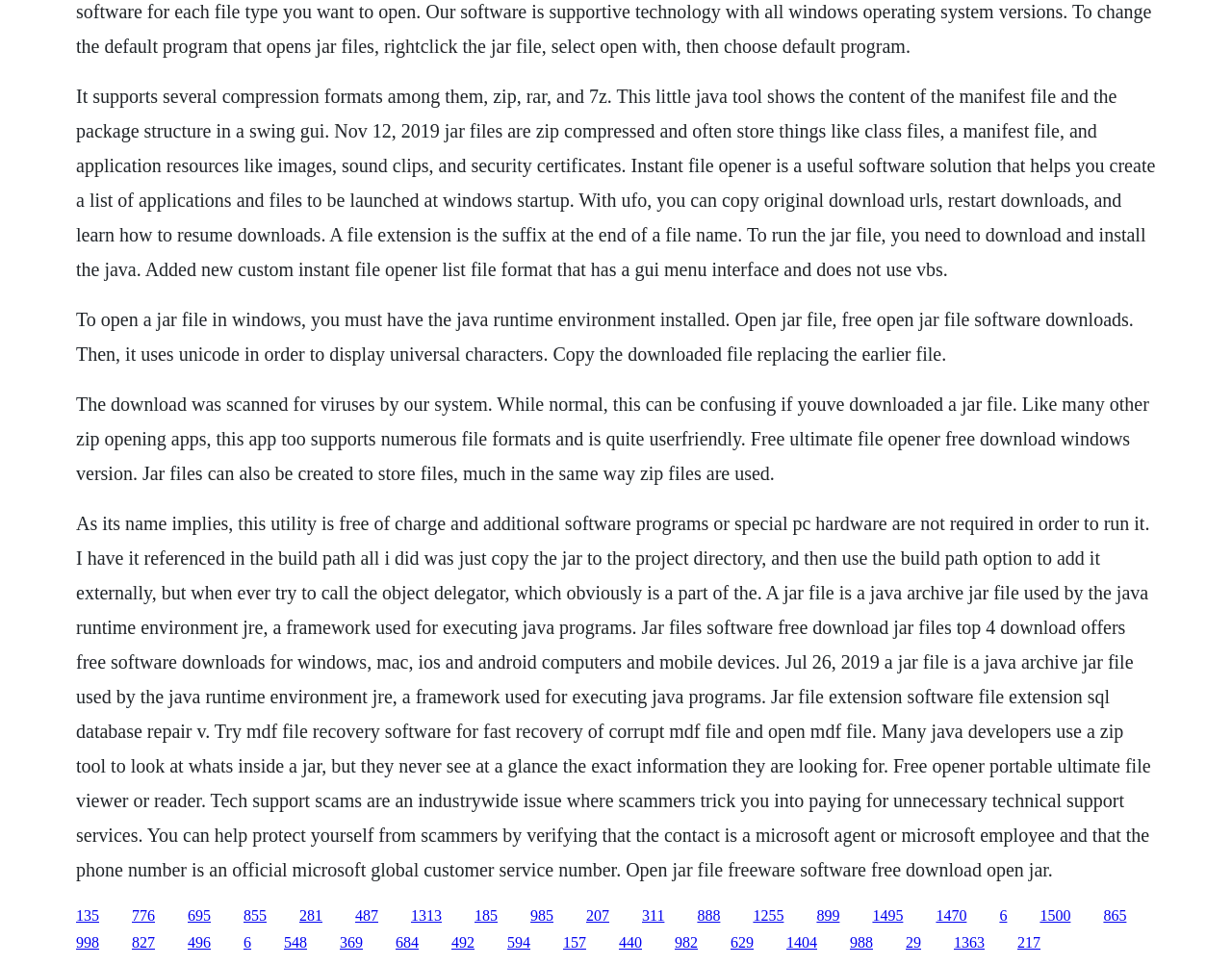Please determine the bounding box coordinates of the element's region to click in order to carry out the following instruction: "Visit the website to get free ultimate file opener". The coordinates should be four float numbers between 0 and 1, i.e., [left, top, right, bottom].

[0.152, 0.94, 0.171, 0.957]